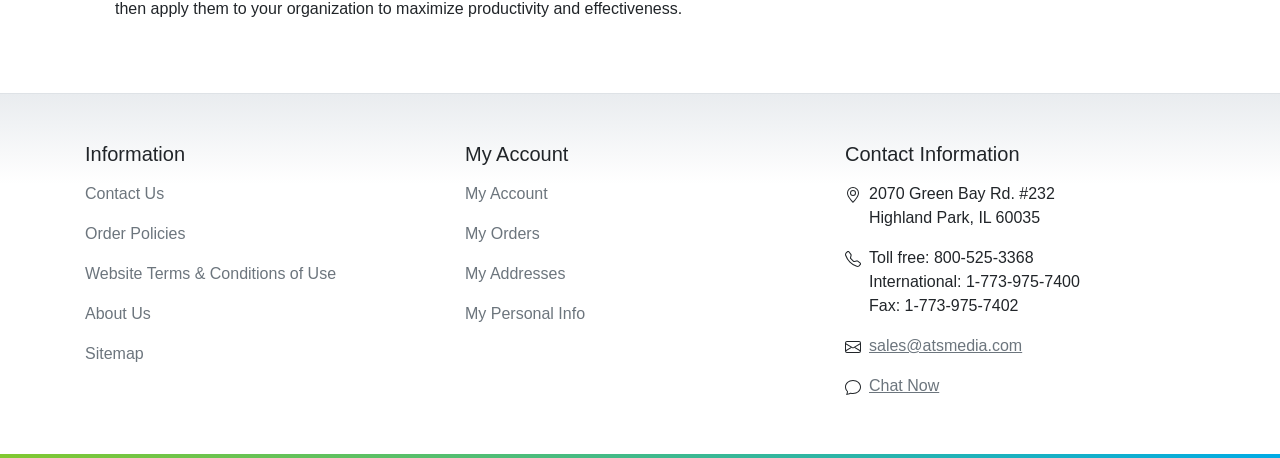Please respond in a single word or phrase: 
What is the company's email address?

sales@atsmedia.com